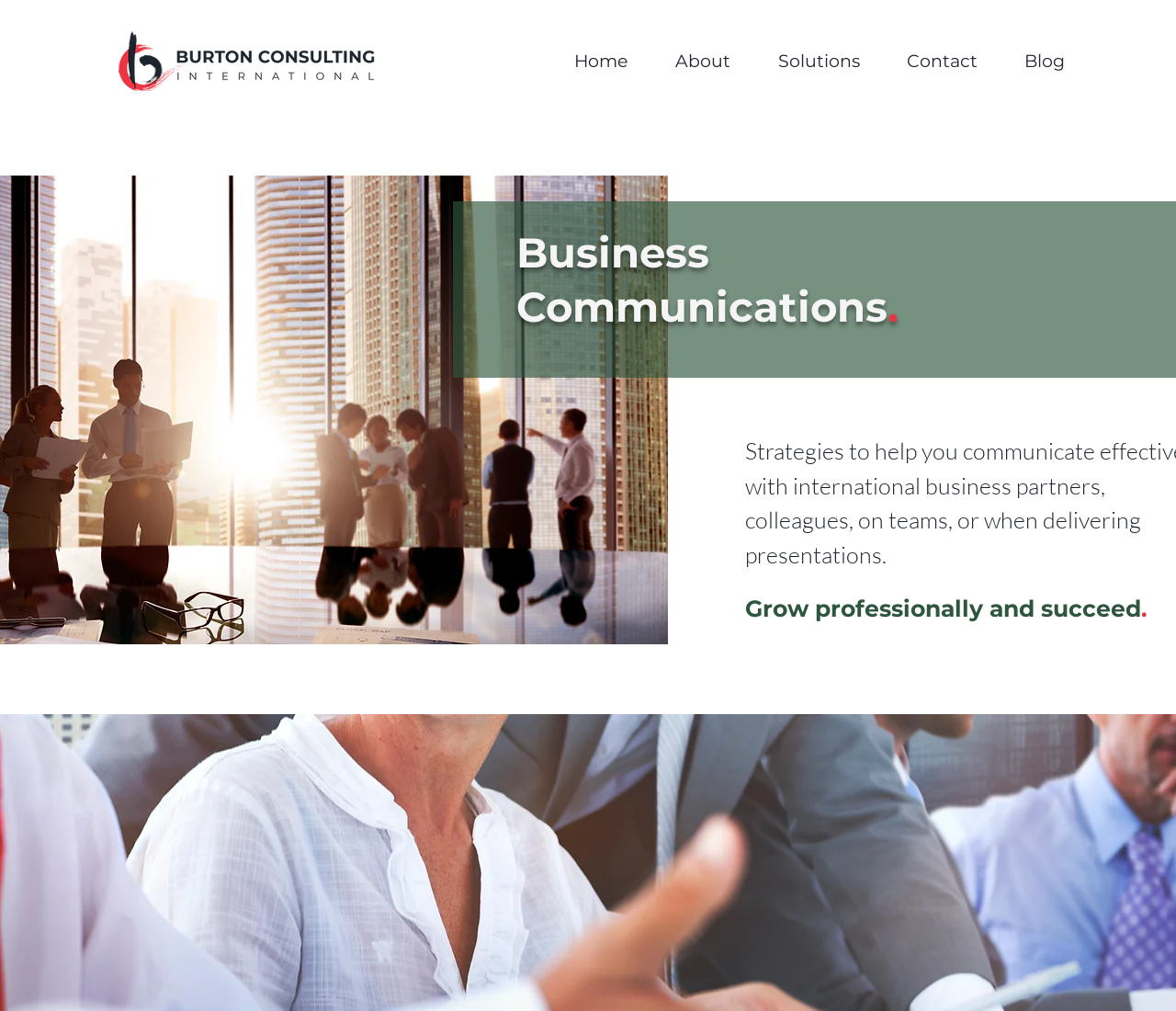Locate and provide the bounding box coordinates for the HTML element that matches this description: "Stock Images".

None